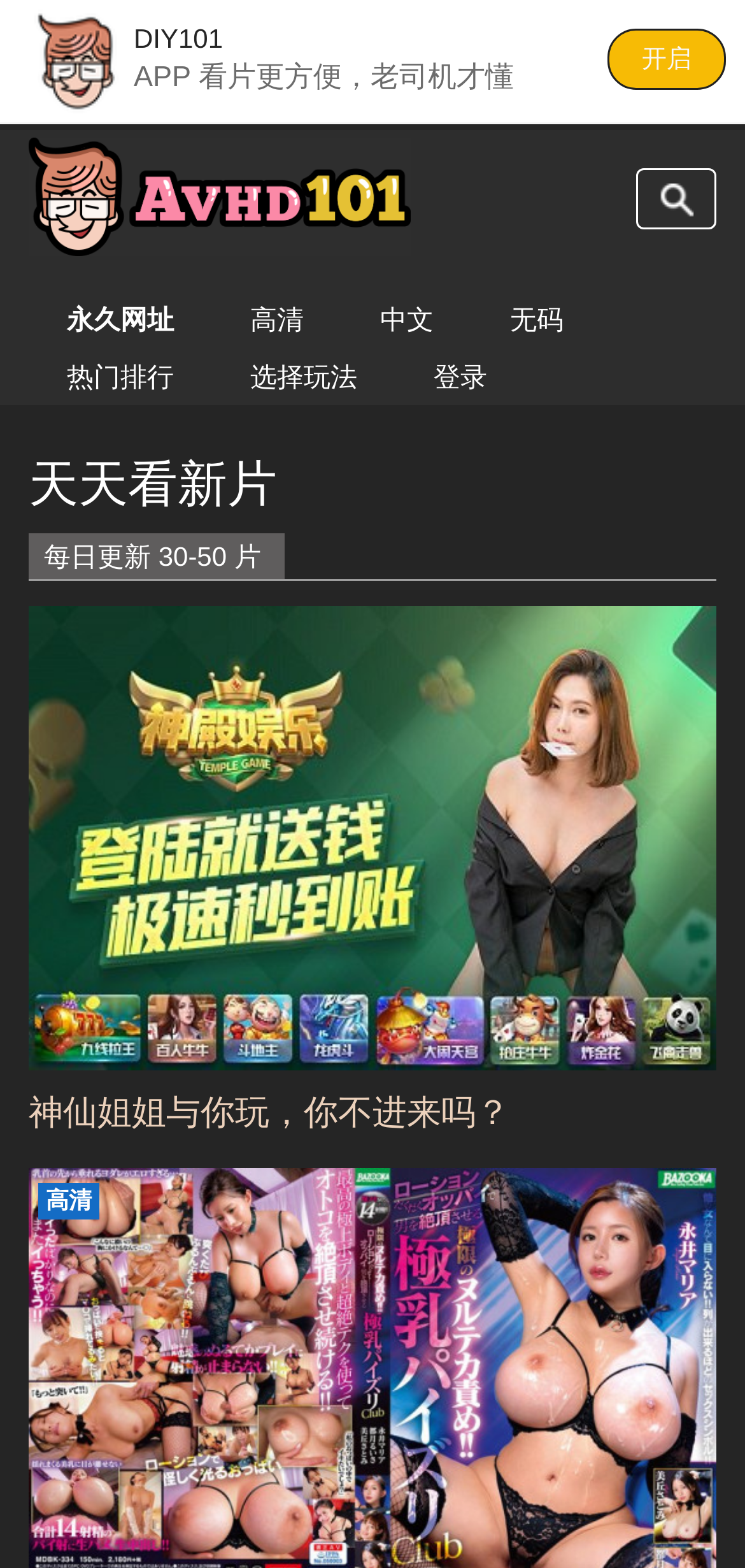What is the text of the heading below the image?
Look at the image and answer the question with a single word or phrase.

天天看新片